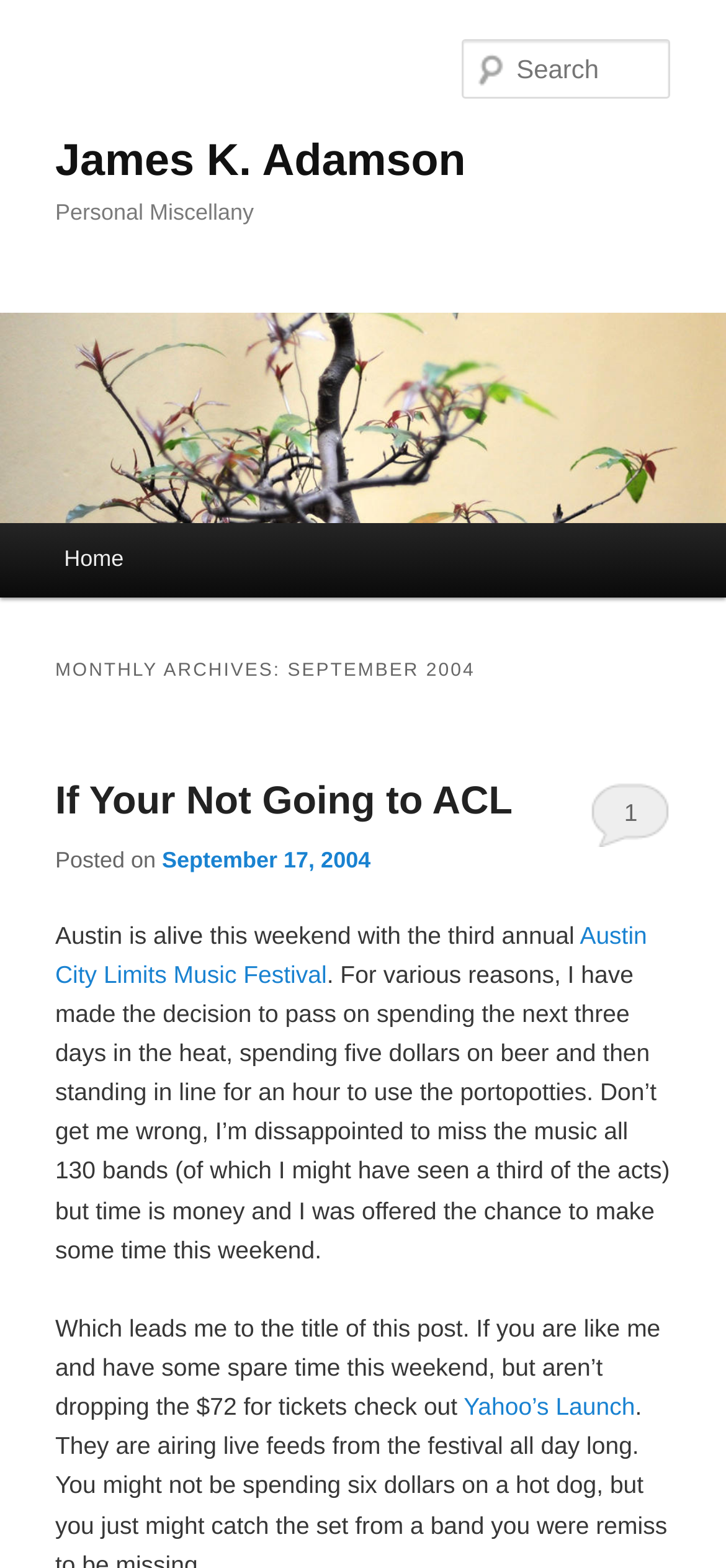Determine the webpage's heading and output its text content.

James K. Adamson